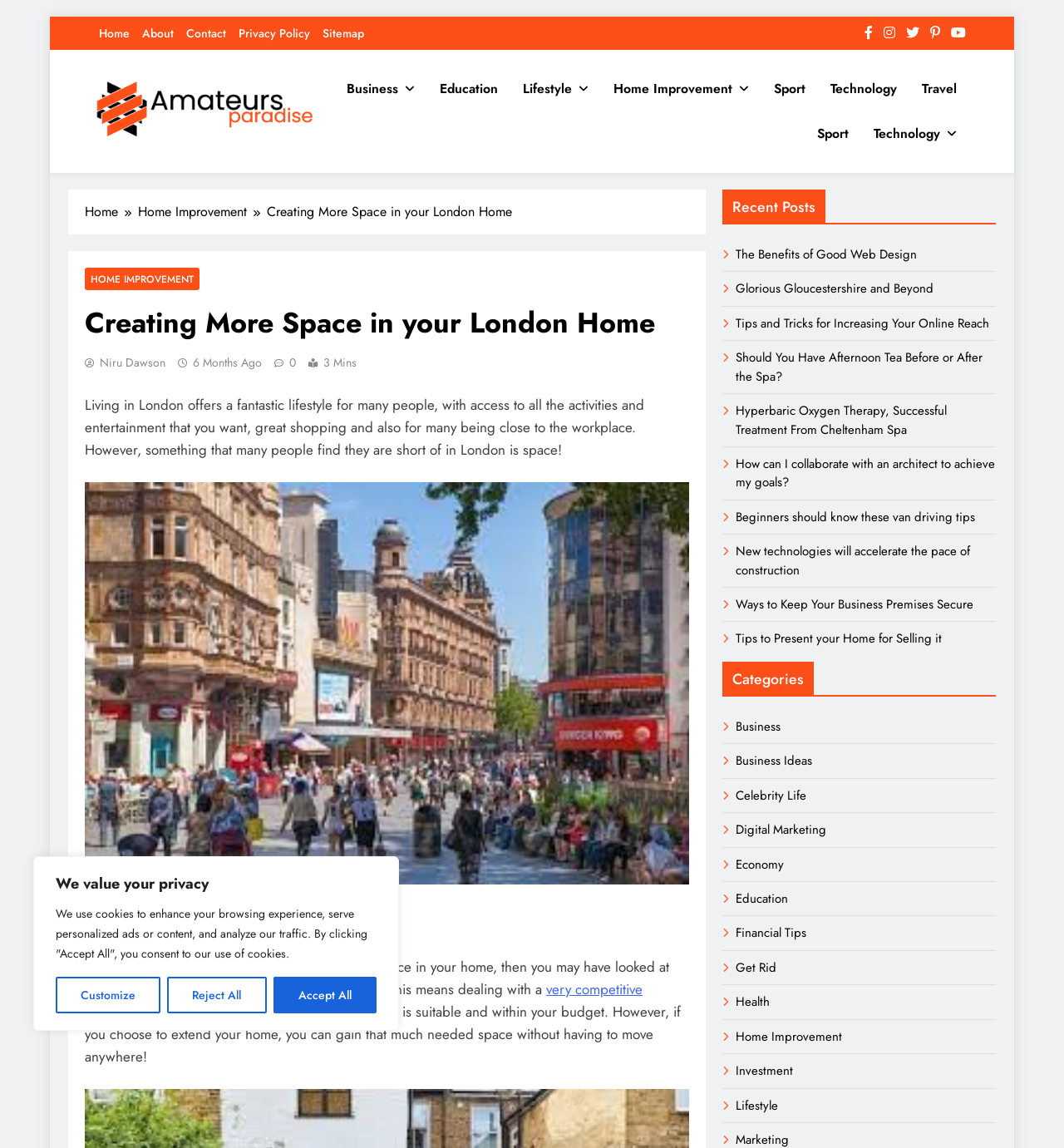Using the given element description, provide the bounding box coordinates (top-left x, top-left y, bottom-right x, bottom-right y) for the corresponding UI element in the screenshot: parent_node: Amateurs Paradise

[0.089, 0.069, 0.295, 0.125]